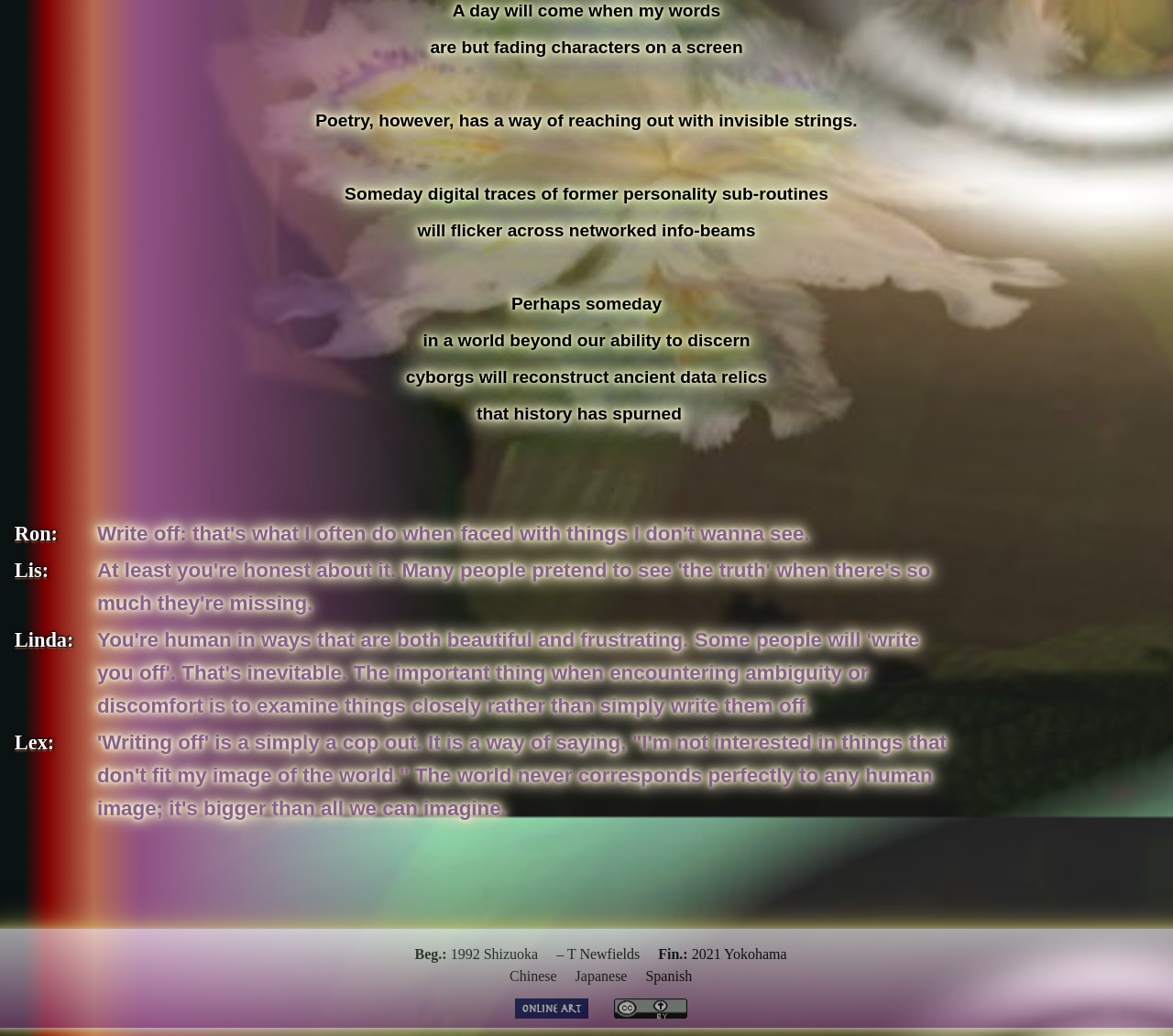Ascertain the bounding box coordinates for the UI element detailed here: "T Newfields". The coordinates should be provided as [left, top, right, bottom] with each value being a float between 0 and 1.

[0.484, 0.913, 0.545, 0.928]